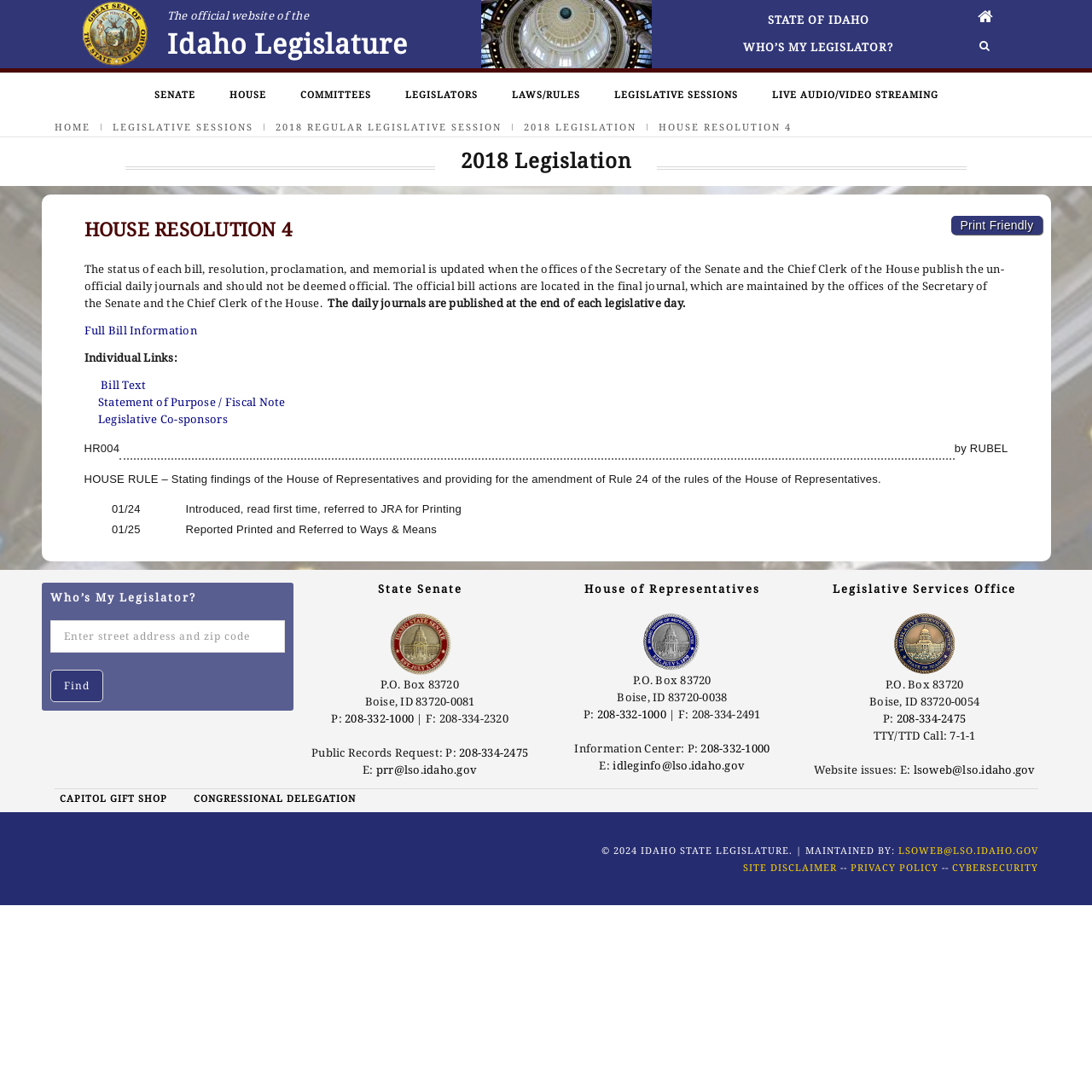Observe the image and answer the following question in detail: How many links are there in the 'Legislative Co-sponsors' section?

In the 'Legislative Co-sponsors' section, there is only one link 'Legislative Co-sponsors' located at the bottom of the webpage. This can be found by examining the LayoutTableCells in the LayoutTable.